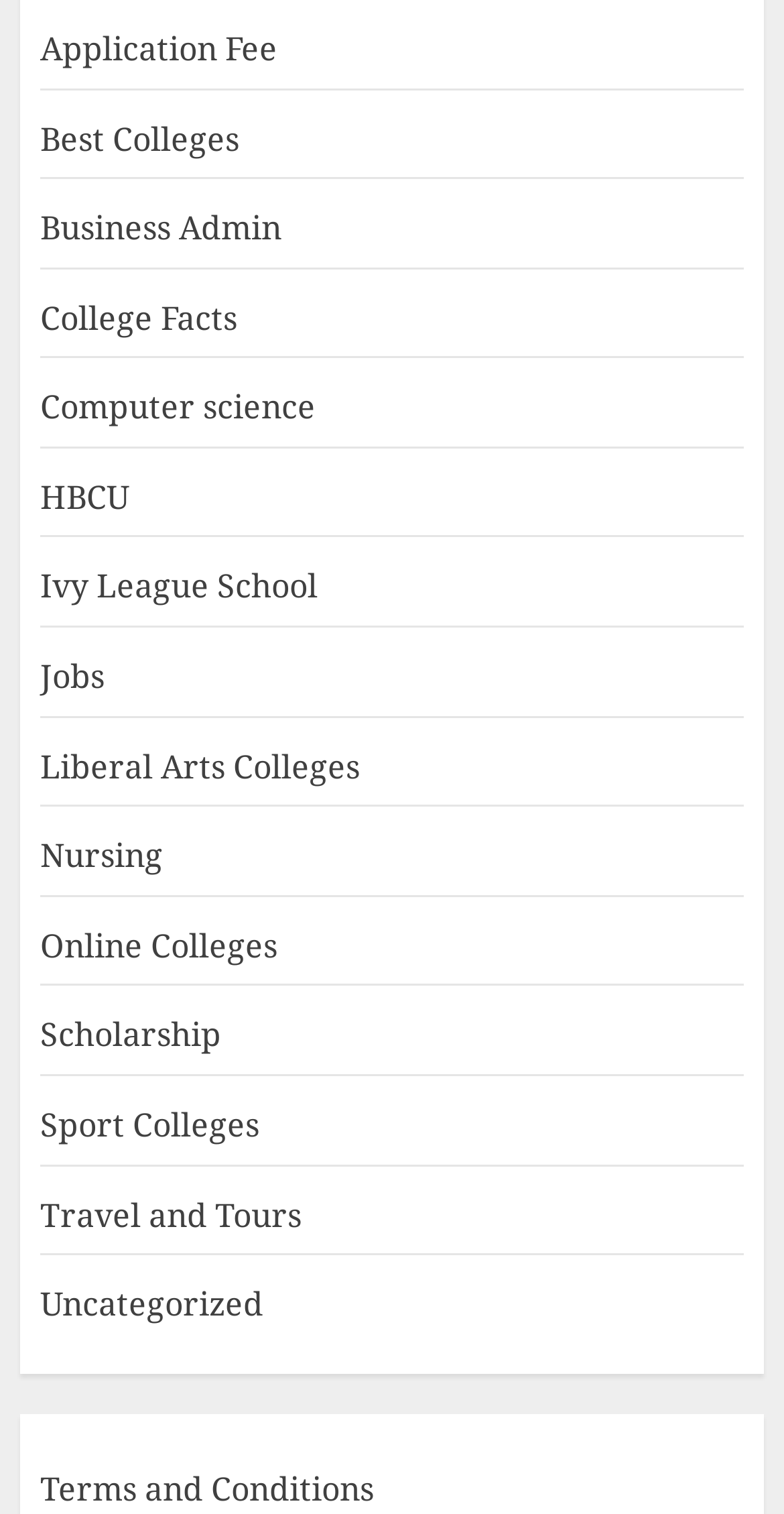Identify the bounding box coordinates necessary to click and complete the given instruction: "Explore best colleges".

[0.051, 0.075, 0.305, 0.11]